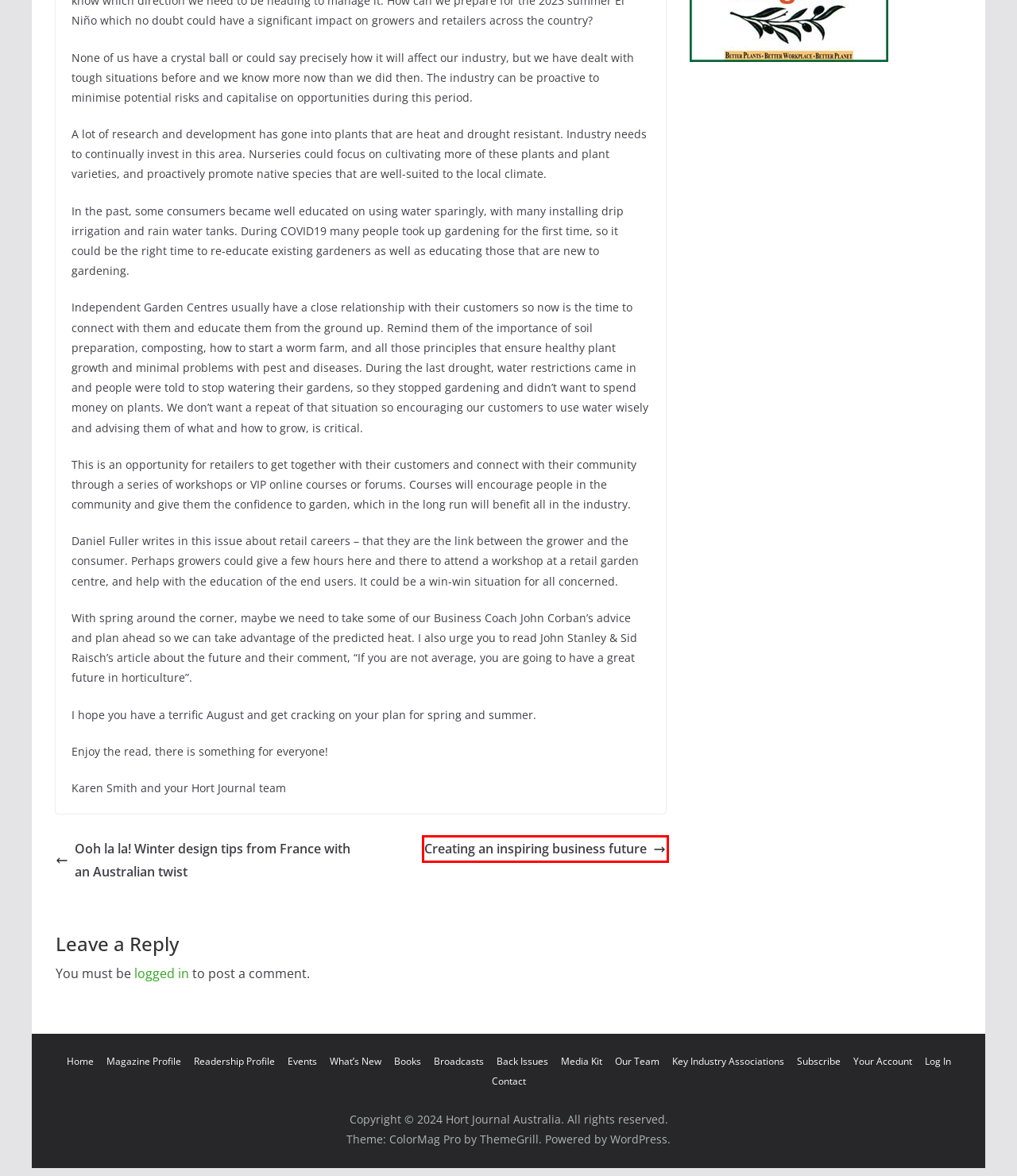You have a screenshot of a webpage with an element surrounded by a red bounding box. Choose the webpage description that best describes the new page after clicking the element inside the red bounding box. Here are the candidates:
A. Log In ‹ Hort Journal Australia — WordPress
B. Ooh la la! Winter design tips from France with an Australian twist - Hort Journal Australia
C. Key Industry Associations - Hort Journal Australia
D. Creating an inspiring business future - Hort Journal Australia
E. Media Kit - Hort Journal Australia
F. Ornamental trees Archives - Hort Journal Australia
G. landscape design Archives - Hort Journal Australia
H. Your Hort Journal Account - Hort Journal Australia

D